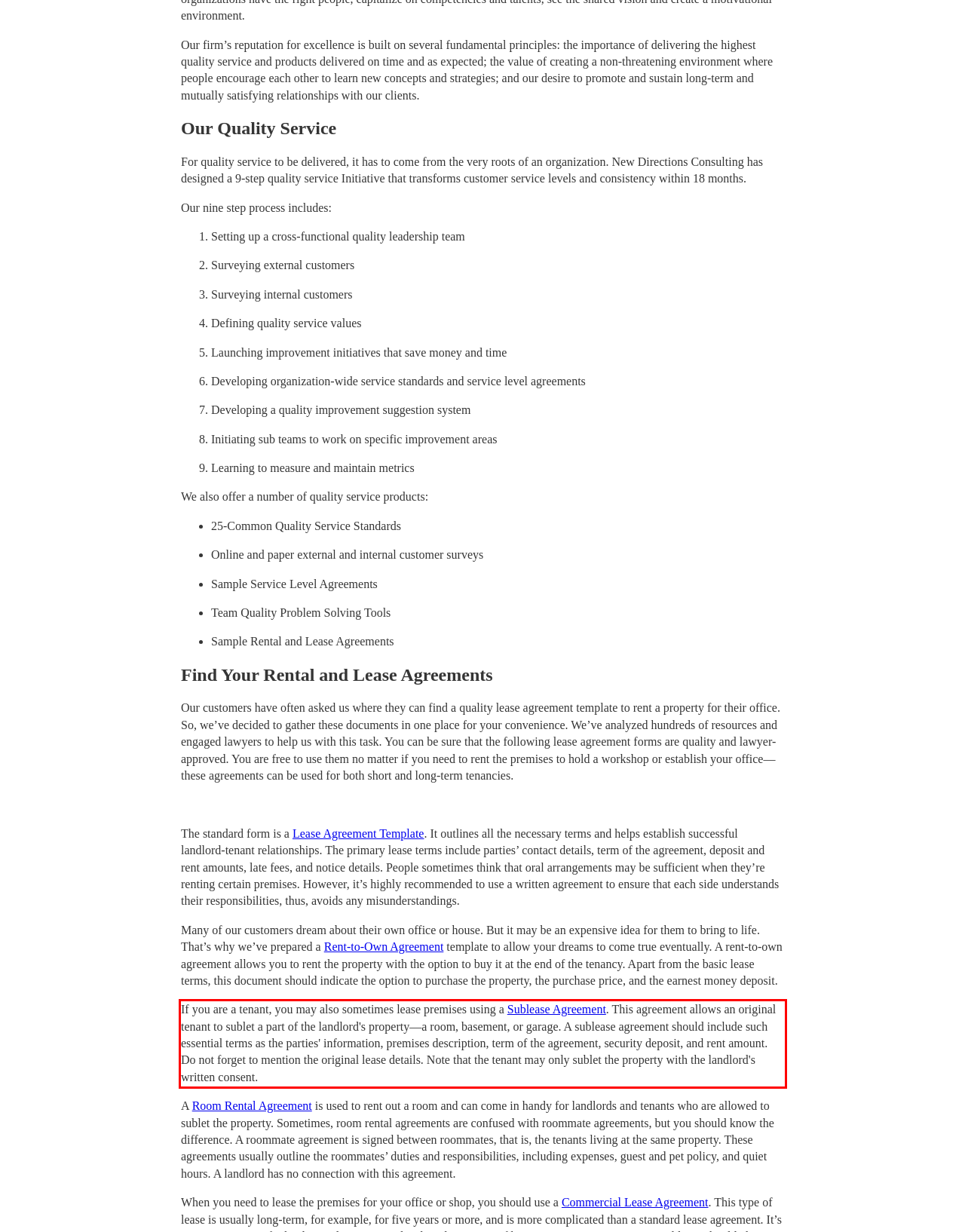Given a screenshot of a webpage, identify the red bounding box and perform OCR to recognize the text within that box.

If you are a tenant, you may also sometimes lease premises using a Sublease Agreement. This agreement allows an original tenant to sublet a part of the landlord's property—a room, basement, or garage. A sublease agreement should include such essential terms as the parties' information, premises description, term of the agreement, security deposit, and rent amount. Do not forget to mention the original lease details. Note that the tenant may only sublet the property with the landlord's written consent.